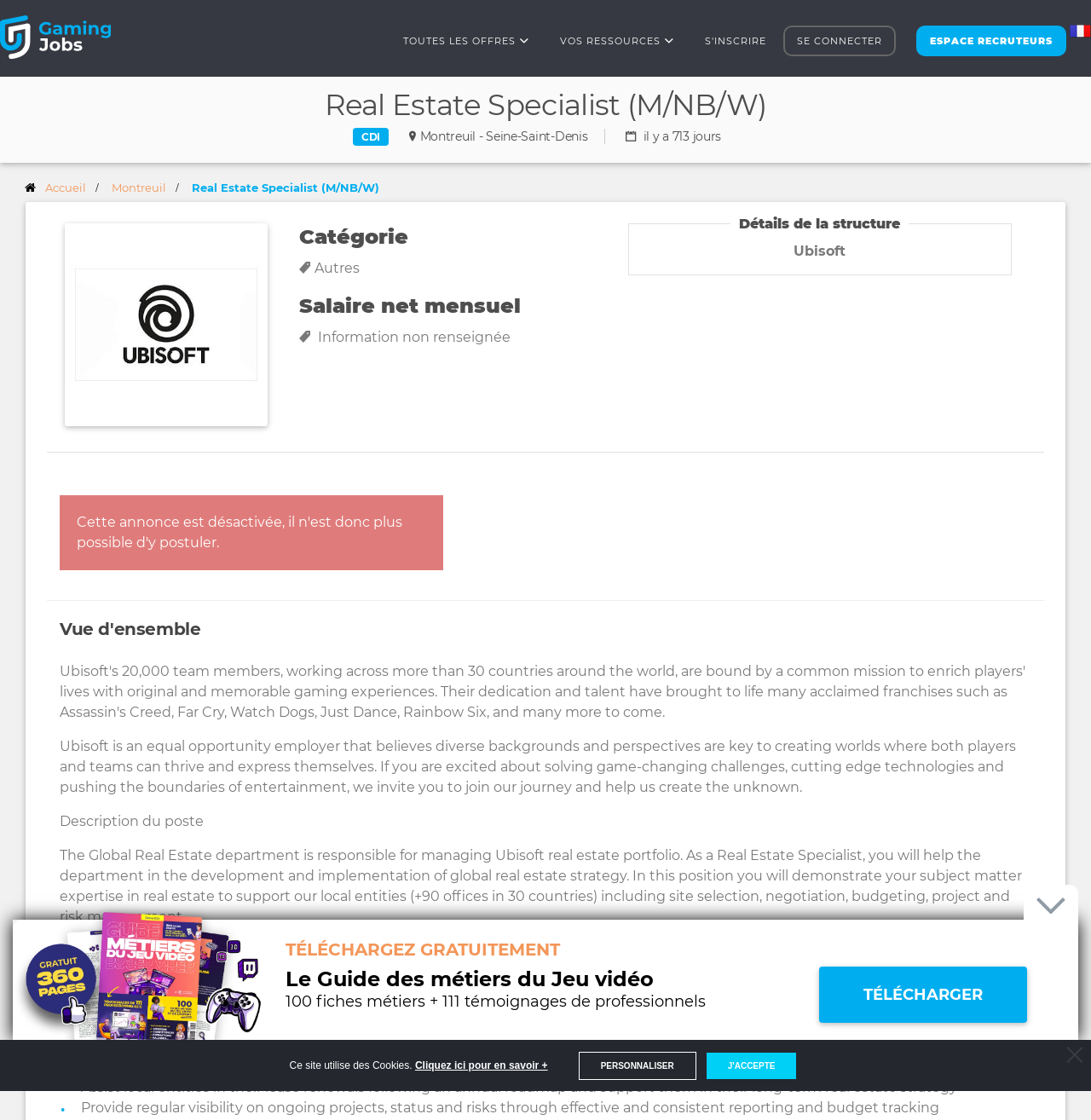Using the details from the image, please elaborate on the following question: What is the location of the job?

The location of the job can be found in the heading element 'CDI Montreuil - Seine-Saint-Denis il y a 713 jours' which is located below the job title, indicating that the job is located in Montreuil, Seine-Saint-Denis.